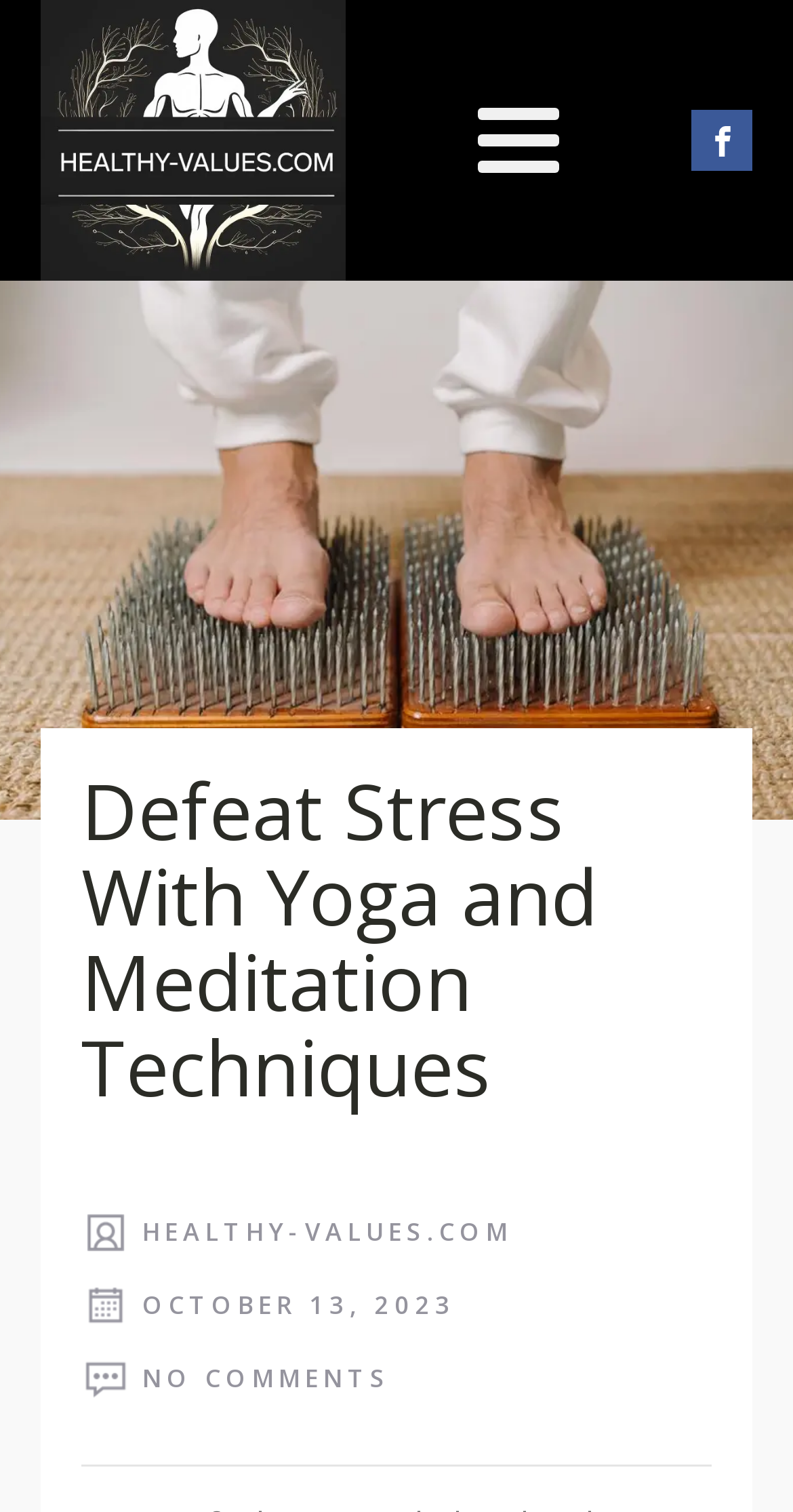How many comments are there on this article? Based on the screenshot, please respond with a single word or phrase.

NO COMMENTS